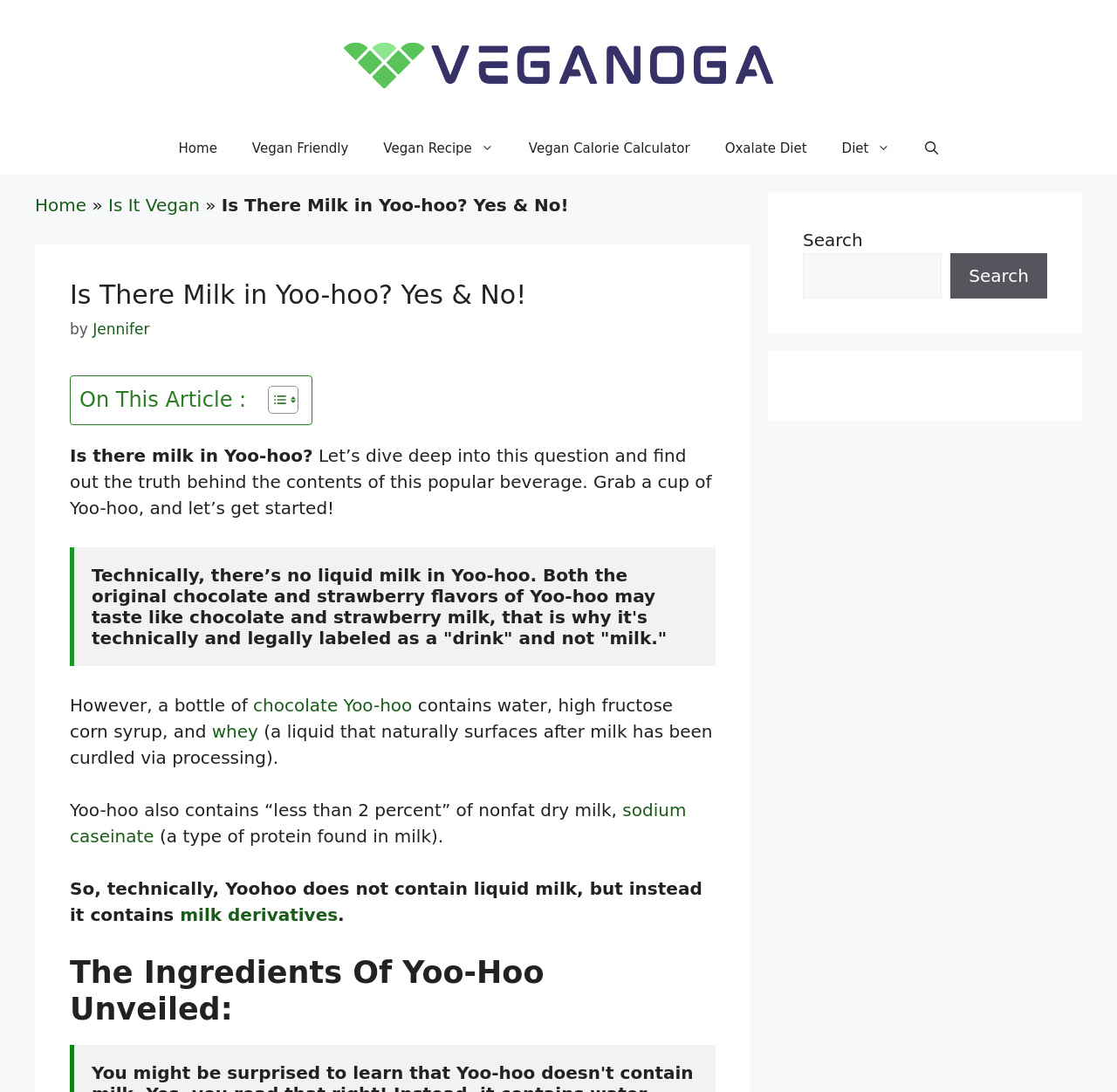Specify the bounding box coordinates for the region that must be clicked to perform the given instruction: "Click on the Veganoga link".

[0.305, 0.045, 0.695, 0.064]